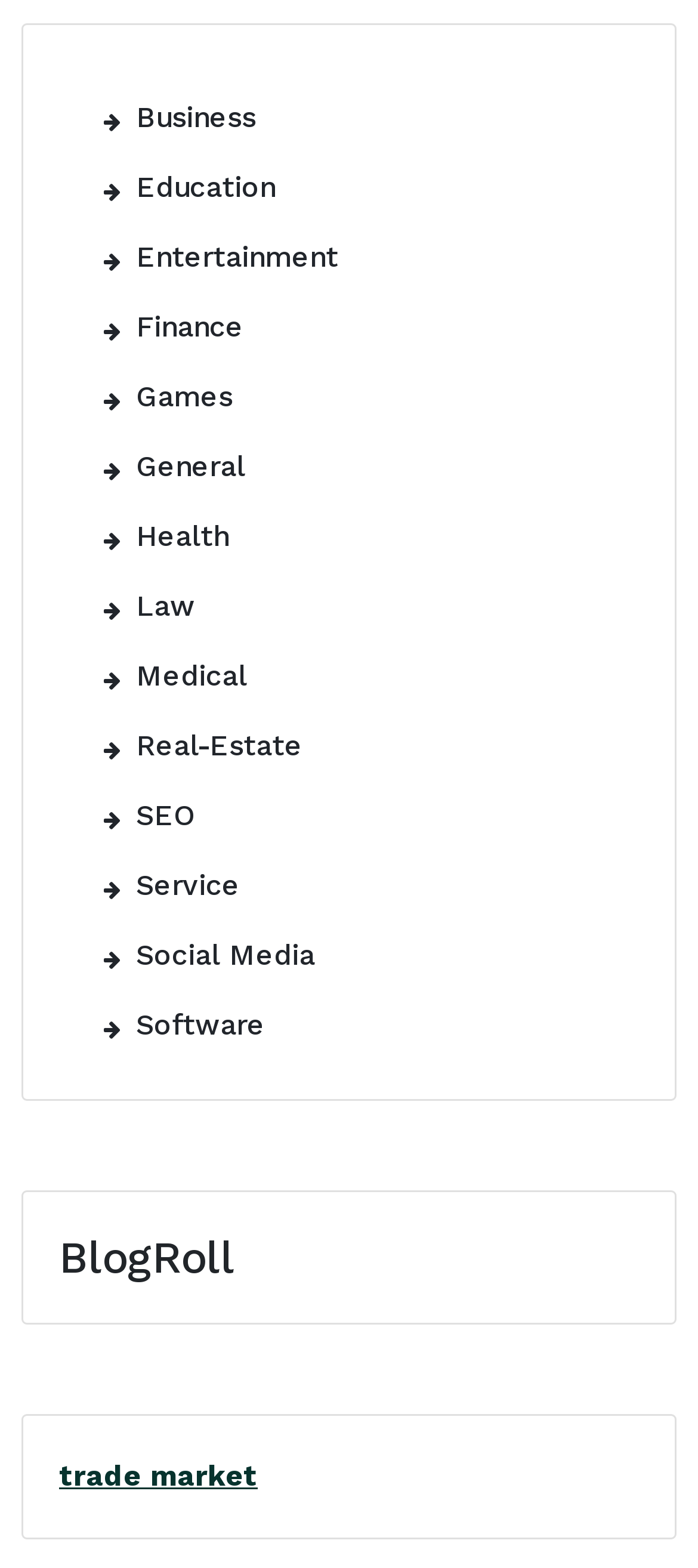Based on the element description: "Medical", identify the bounding box coordinates for this UI element. The coordinates must be four float numbers between 0 and 1, listed as [left, top, right, bottom].

[0.149, 0.408, 0.354, 0.453]